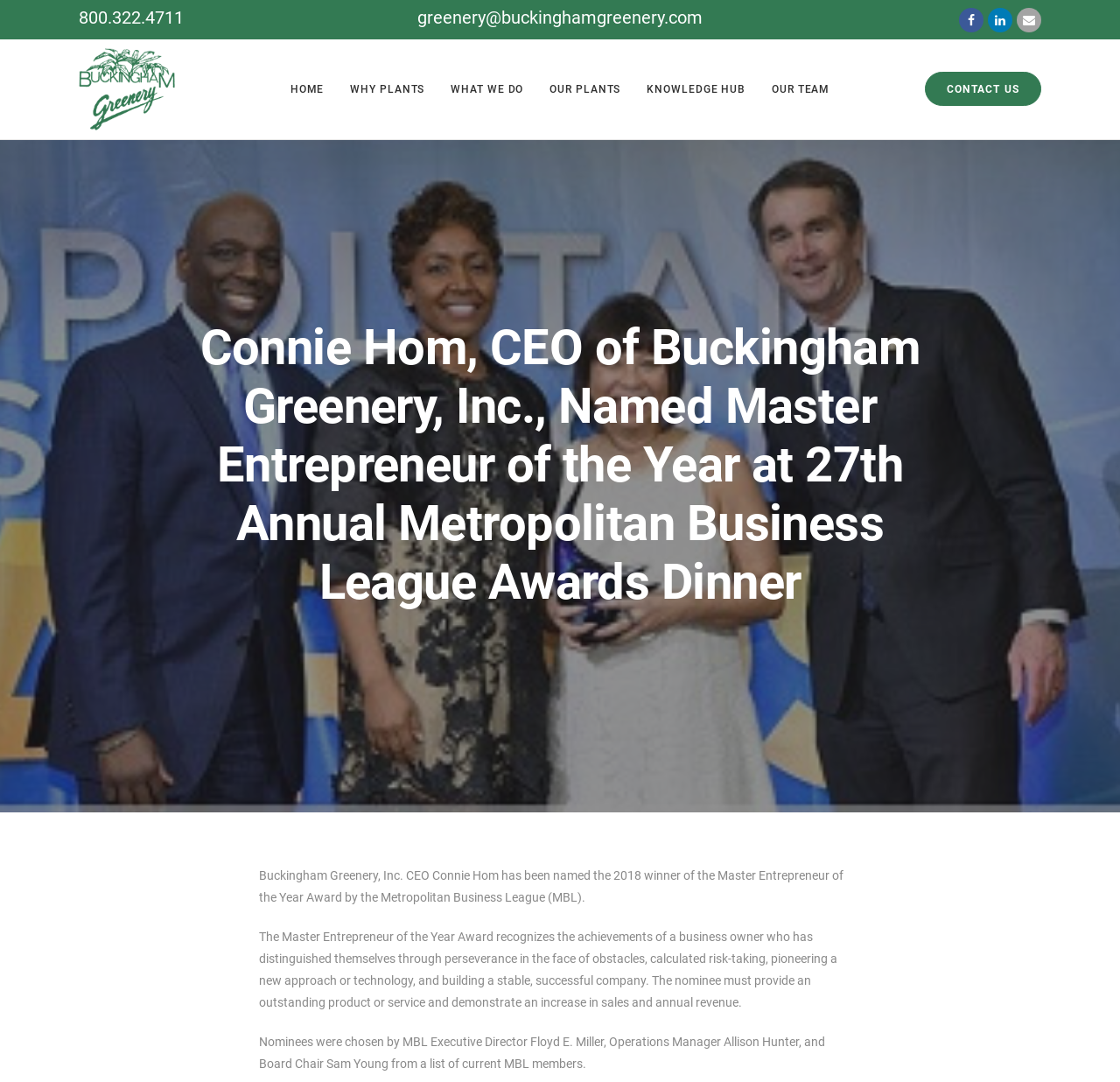What is the email address of Buckingham Greenery, Inc.?
Look at the image and respond with a one-word or short-phrase answer.

greenery@buckinghamgreenery.com